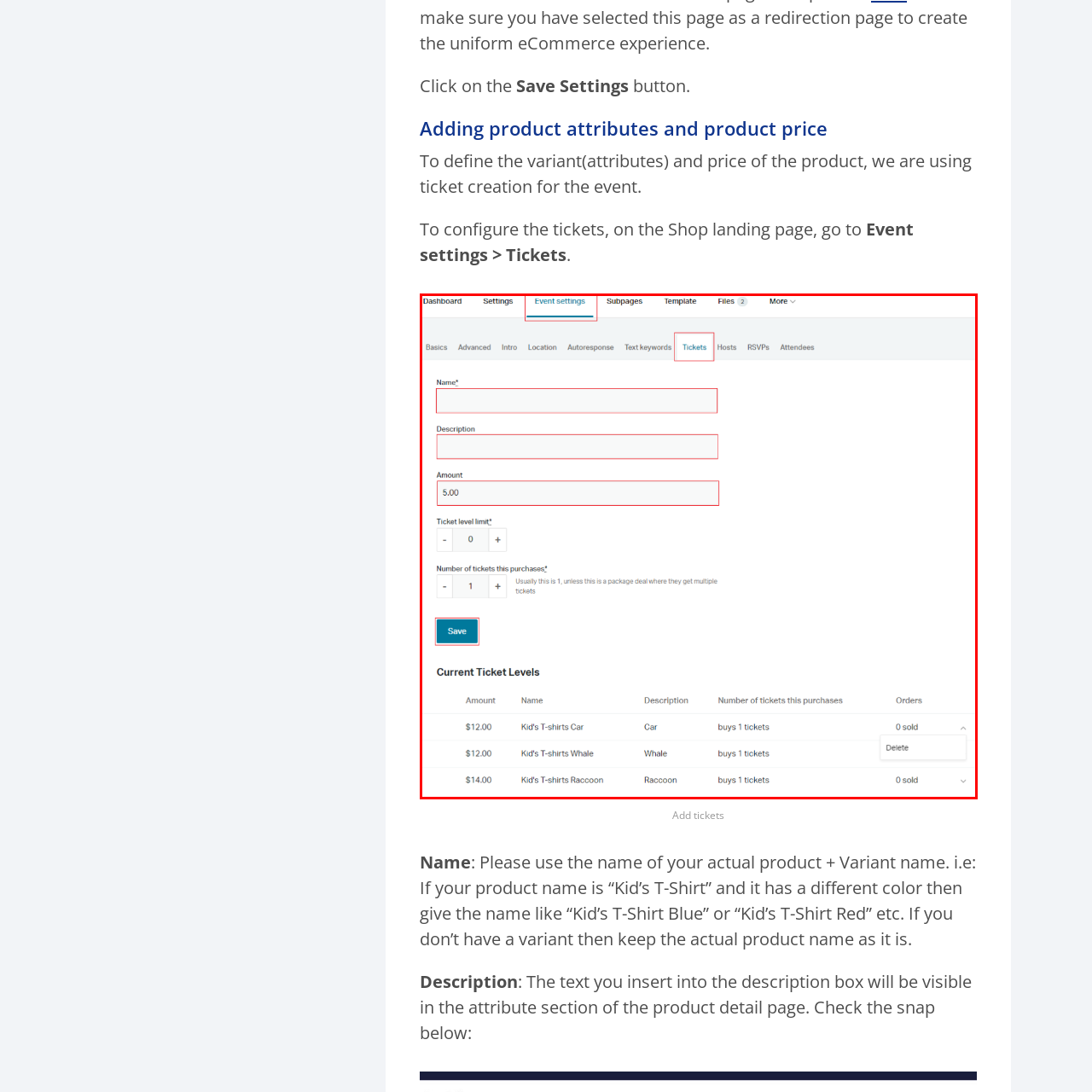What information is displayed in the 'Current Ticket Levels' table?
Examine the image within the red bounding box and give a comprehensive response.

The 'Current Ticket Levels' table displays a list of existing ticket options, with each entry outlining the ticket amount, name, description, number of tickets per purchase, and the current sales status, indicating how many have been sold. This information is used to facilitate easy management and configuration of event tickets.